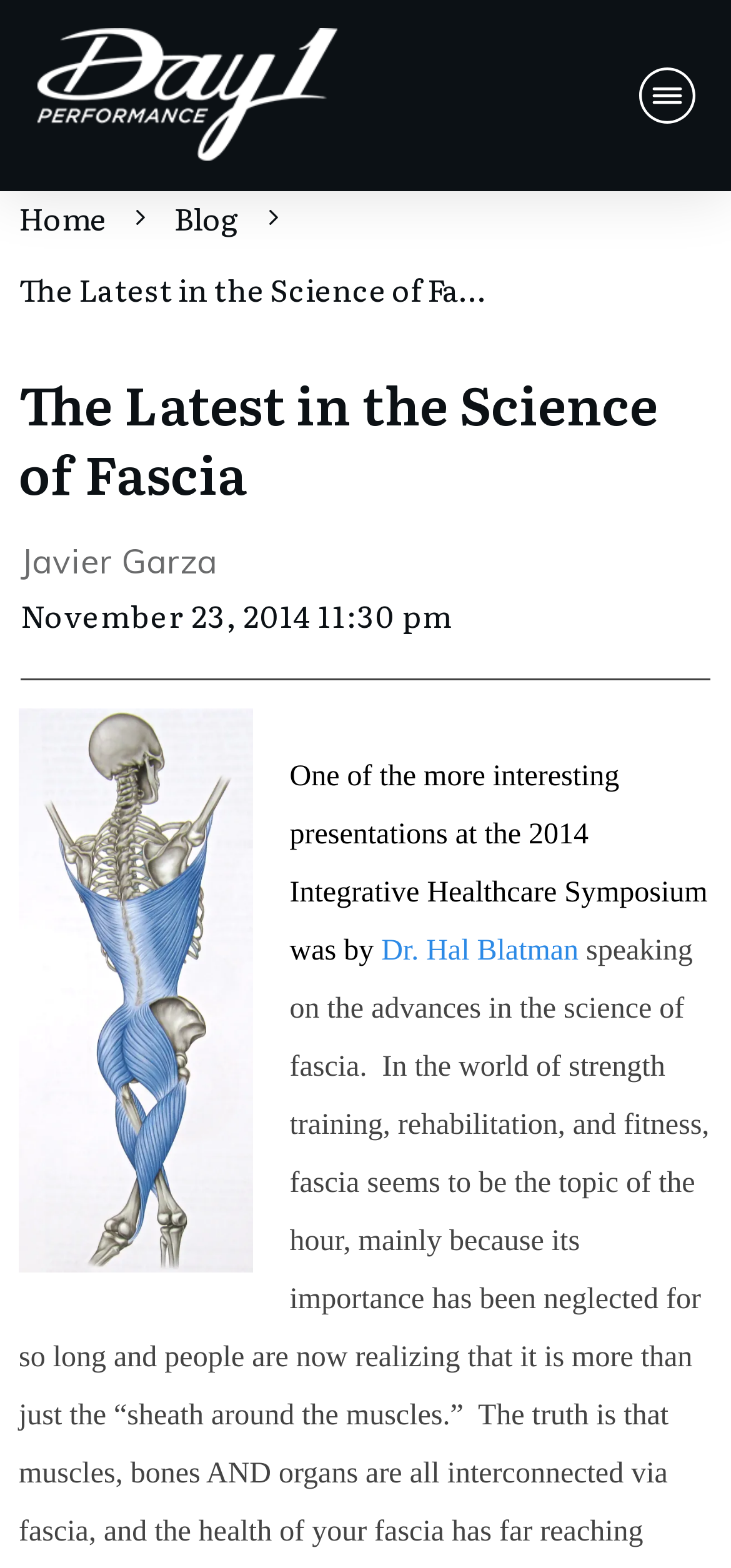Give the bounding box coordinates for the element described by: "Dr. Hal Blatman".

[0.522, 0.597, 0.792, 0.617]